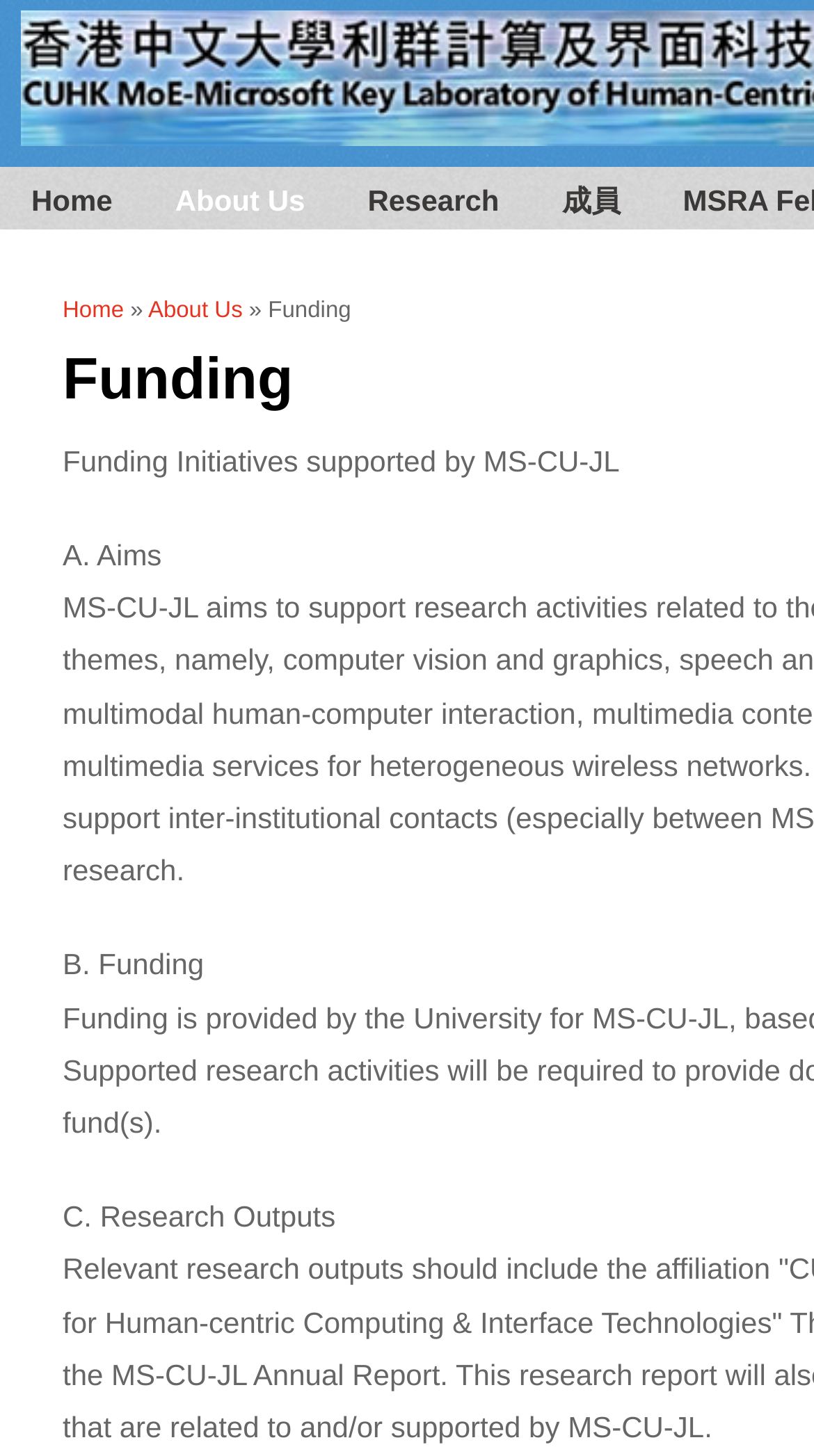What is the name of the laboratory?
Look at the webpage screenshot and answer the question with a detailed explanation.

The name of the laboratory can be found in the title of the webpage, which is 'Funding | CUHK MoE-Microsoft Key Lab'. This title is likely to be the name of the laboratory that the webpage is related to.